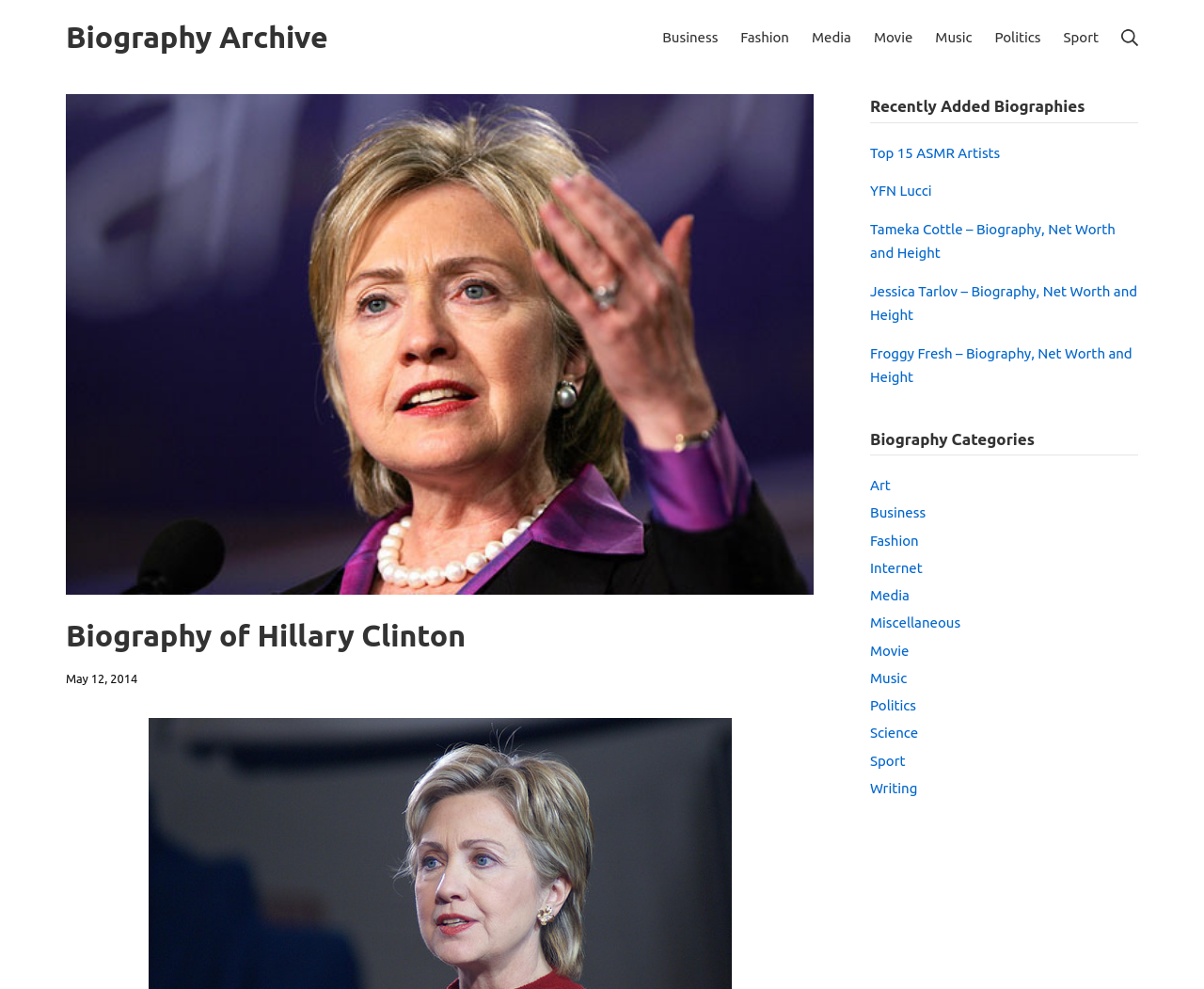What is the position of the 'Search' button?
Observe the image and answer the question with a one-word or short phrase response.

Top right